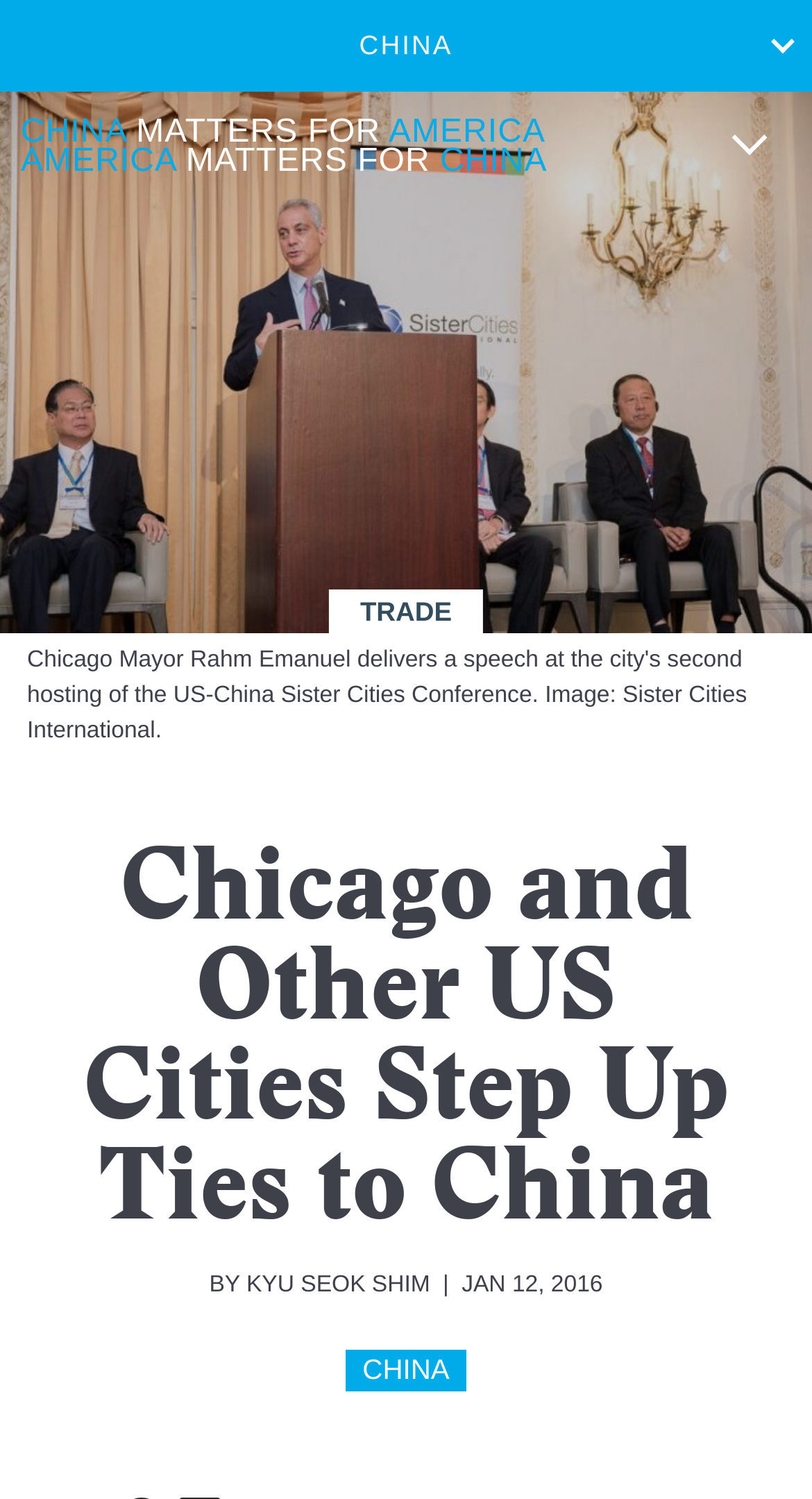Who is the author of the article?
Refer to the screenshot and deliver a thorough answer to the question presented.

I found the author's name by looking at the text below the article title. The text 'BY KYU SEOK SHIM' indicates that KYU SEOK SHIM is the author of the article.